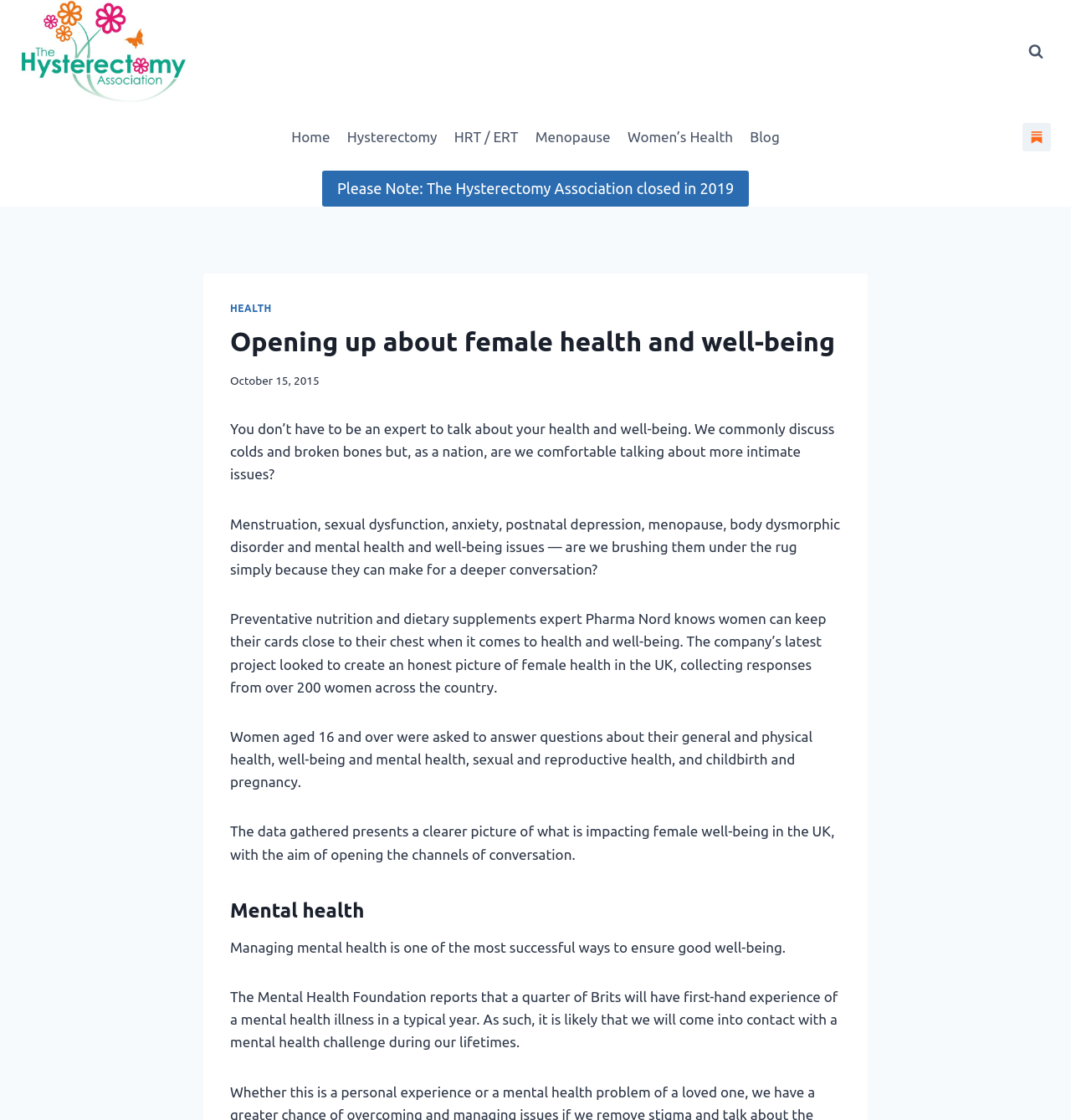Please find the bounding box coordinates of the clickable region needed to complete the following instruction: "View the search form". The bounding box coordinates must consist of four float numbers between 0 and 1, i.e., [left, top, right, bottom].

[0.953, 0.033, 0.981, 0.06]